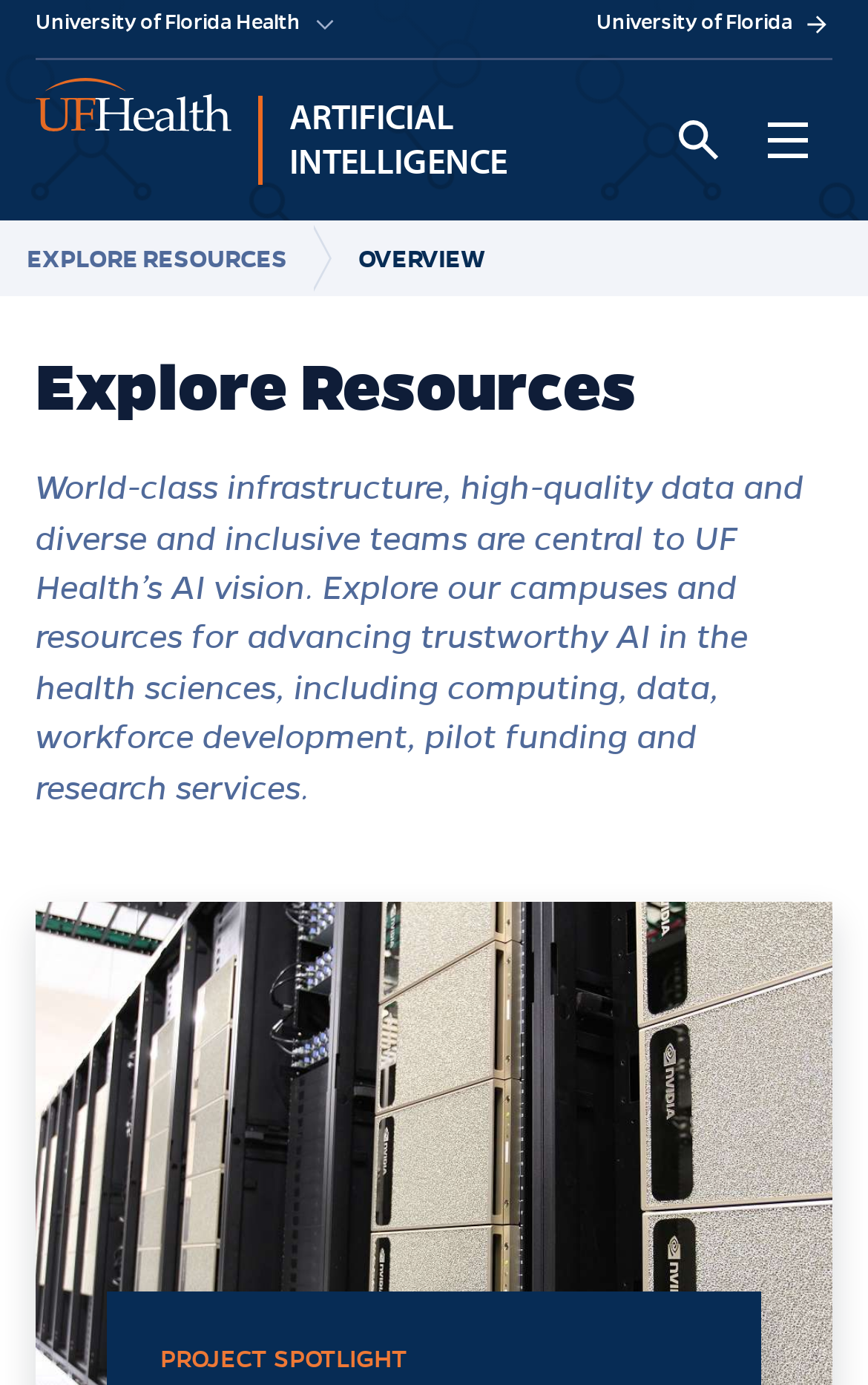Provide the bounding box coordinates for the specified HTML element described in this description: "Explore Resources". The coordinates should be four float numbers ranging from 0 to 1, in the format [left, top, right, bottom].

[0.0, 0.159, 0.382, 0.214]